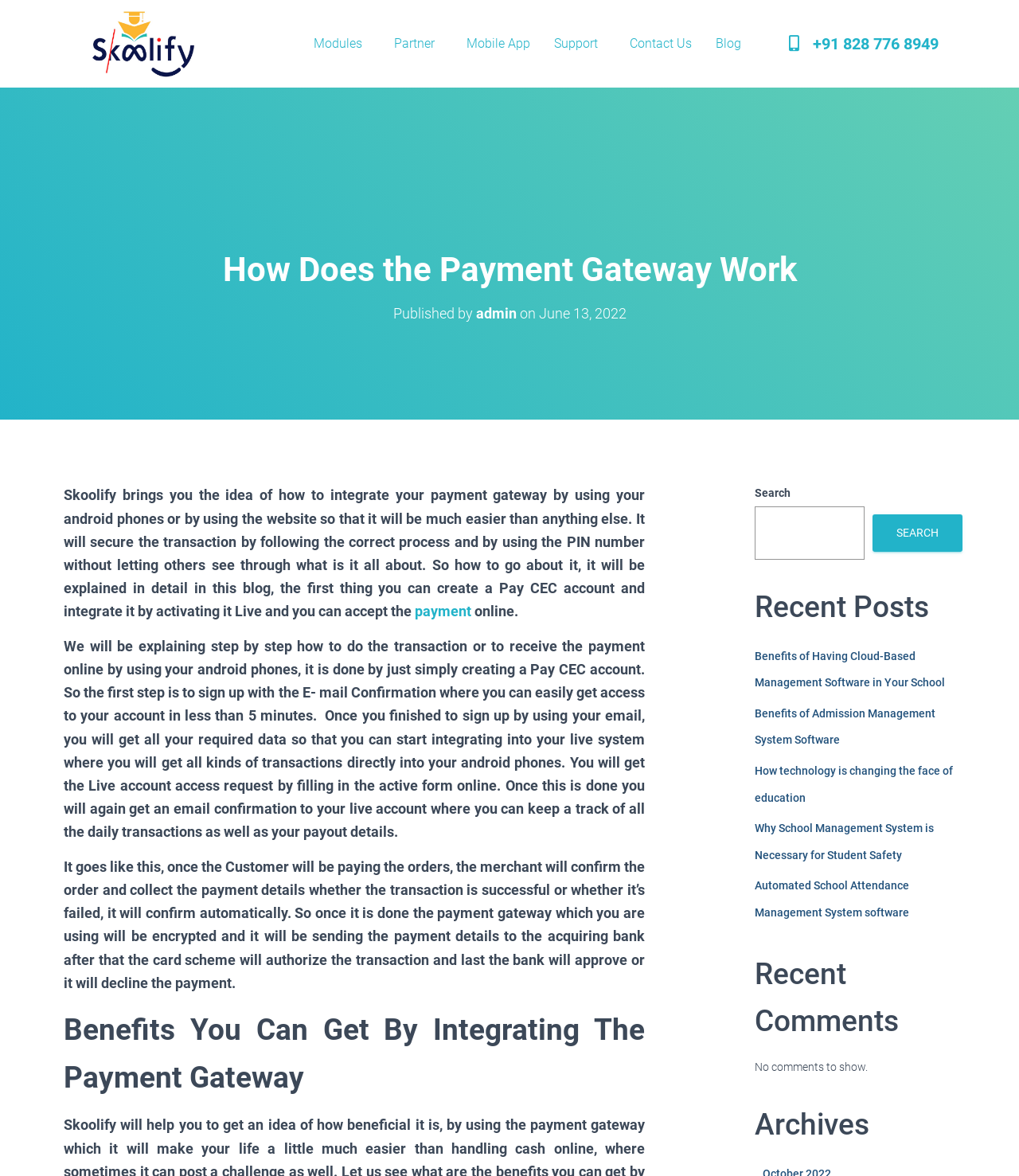Use the information in the screenshot to answer the question comprehensively: How many links are there in the navigation menu?

The navigation menu is located at the top of the webpage and contains links to 'Modules', 'Partner', 'Mobile App', 'Support', 'Contact Us', and 'Blog'. By counting these links, we can determine that there are 6 links in the navigation menu.